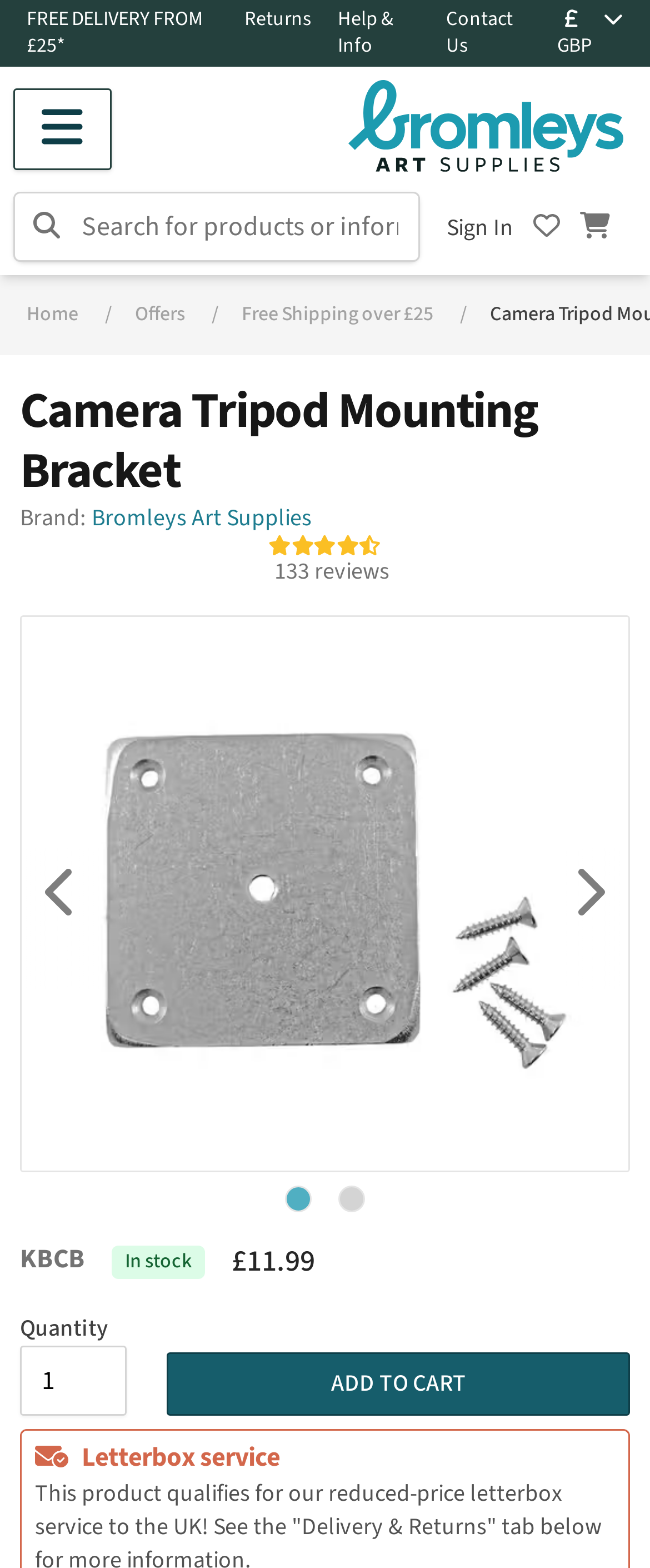Please determine and provide the text content of the webpage's heading.

Camera Tripod Mounting Bracket